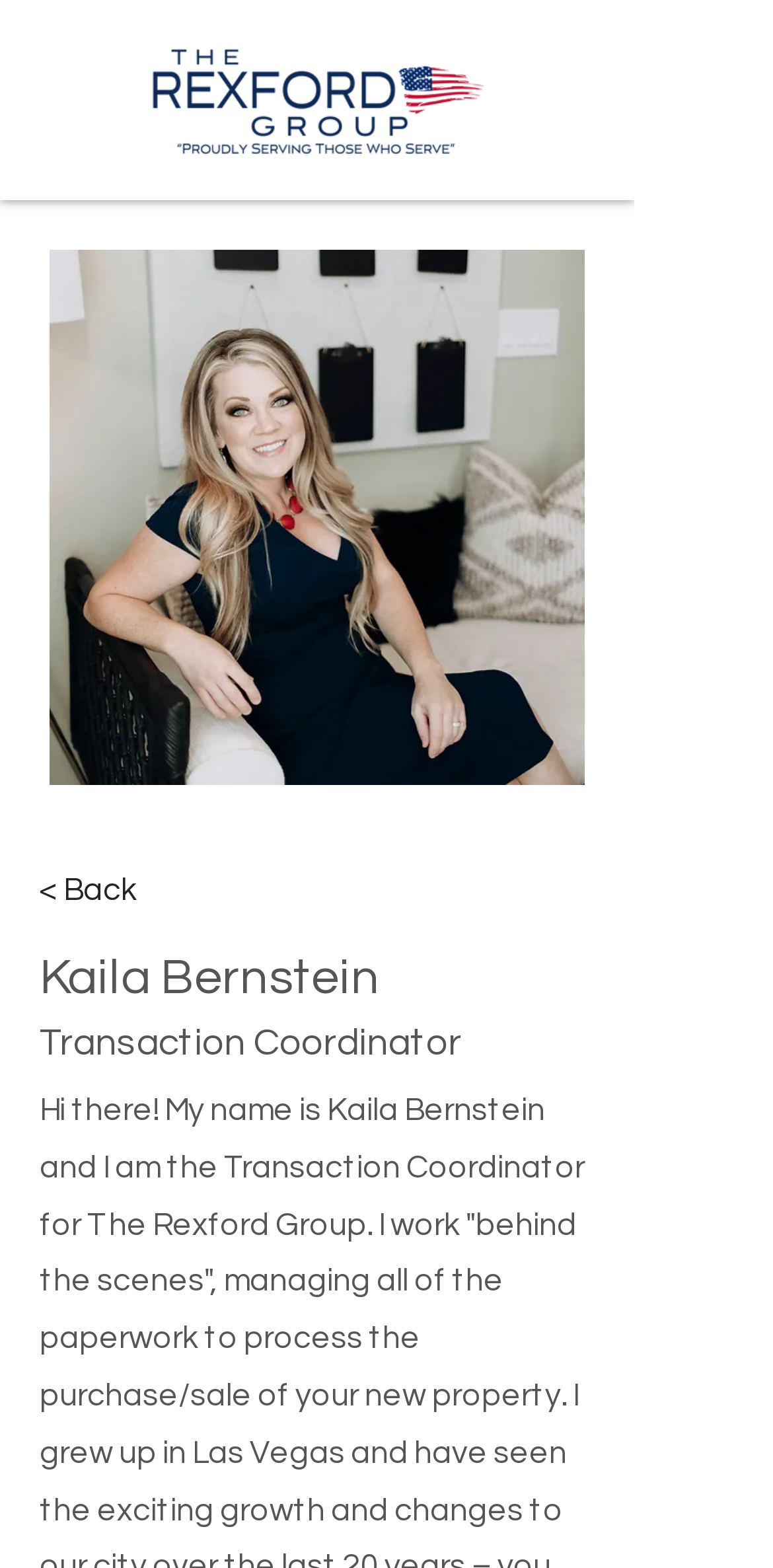What is the logo of the company?
Using the visual information from the image, give a one-word or short-phrase answer.

The Rexford Group Logo